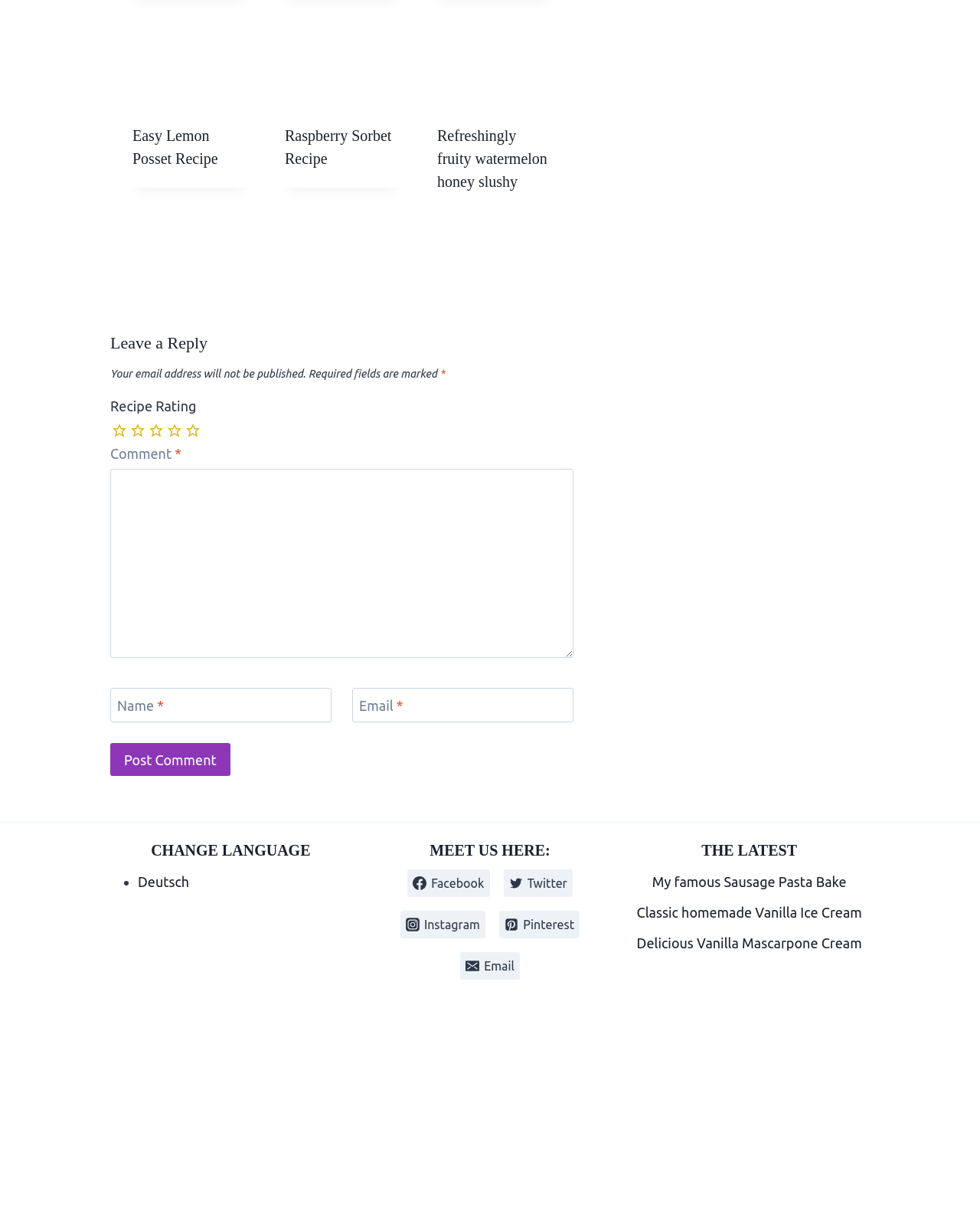Please provide a comprehensive response to the question below by analyzing the image: 
How many social media platforms are listed under 'MEET US HERE:'?

Under the 'MEET US HERE:' heading, there are four social media platforms listed: Facebook, Twitter, Instagram, and Pinterest. Each platform has an image and a link to the corresponding social media page.